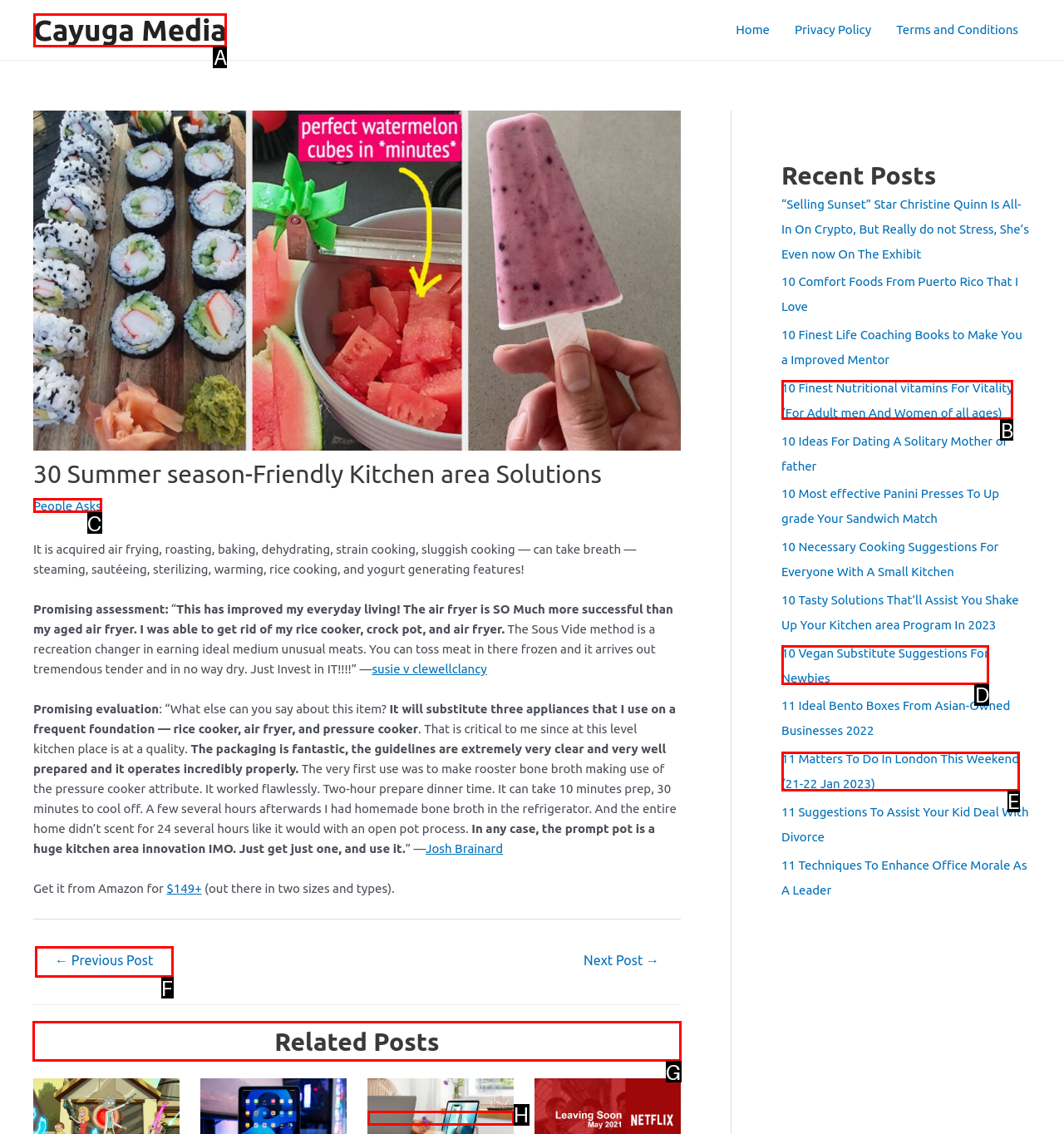Select the appropriate bounding box to fulfill the task: View the 'Related Posts' Respond with the corresponding letter from the choices provided.

G